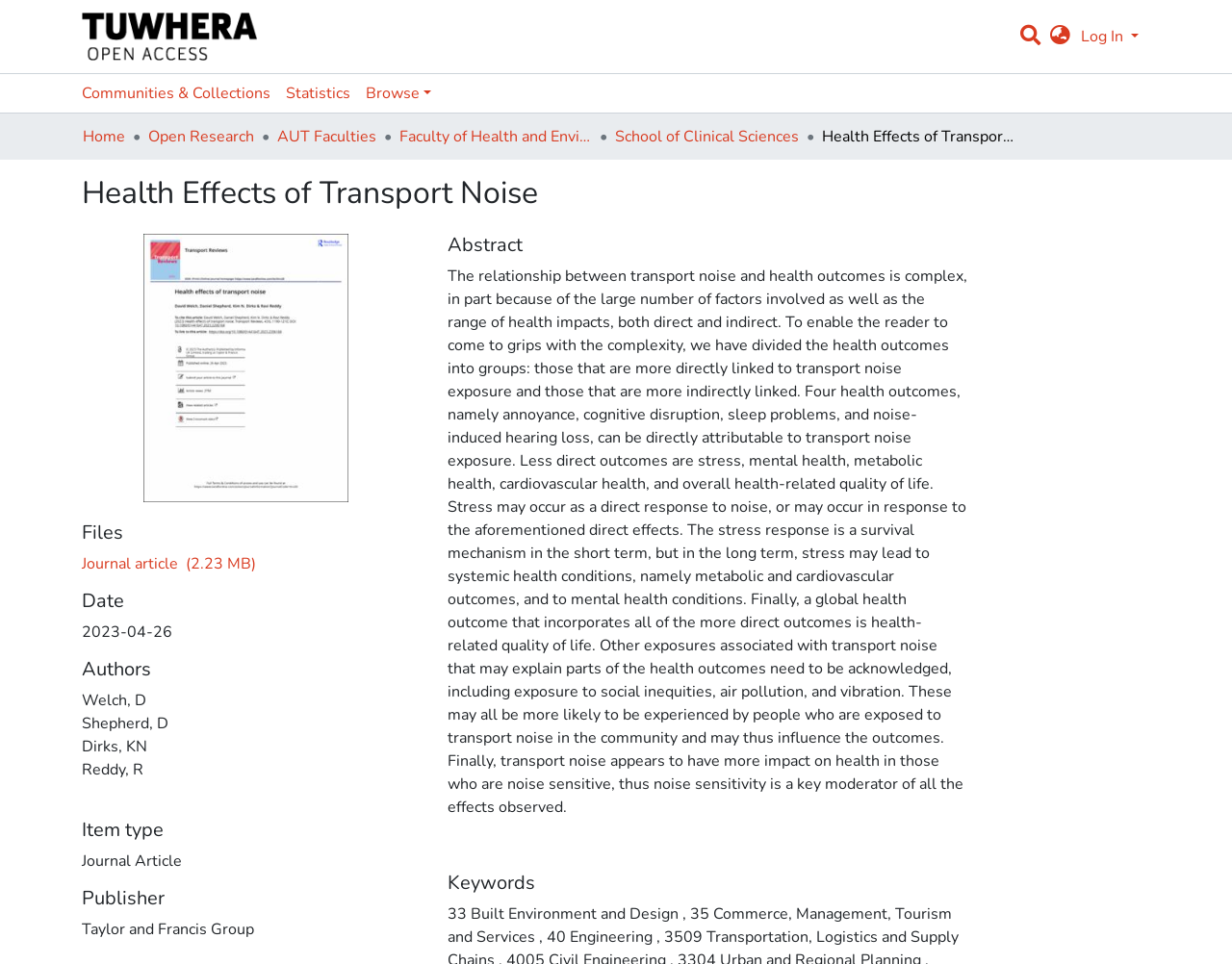Determine the bounding box coordinates of the section to be clicked to follow the instruction: "Log in". The coordinates should be given as four float numbers between 0 and 1, formatted as [left, top, right, bottom].

[0.874, 0.027, 0.927, 0.049]